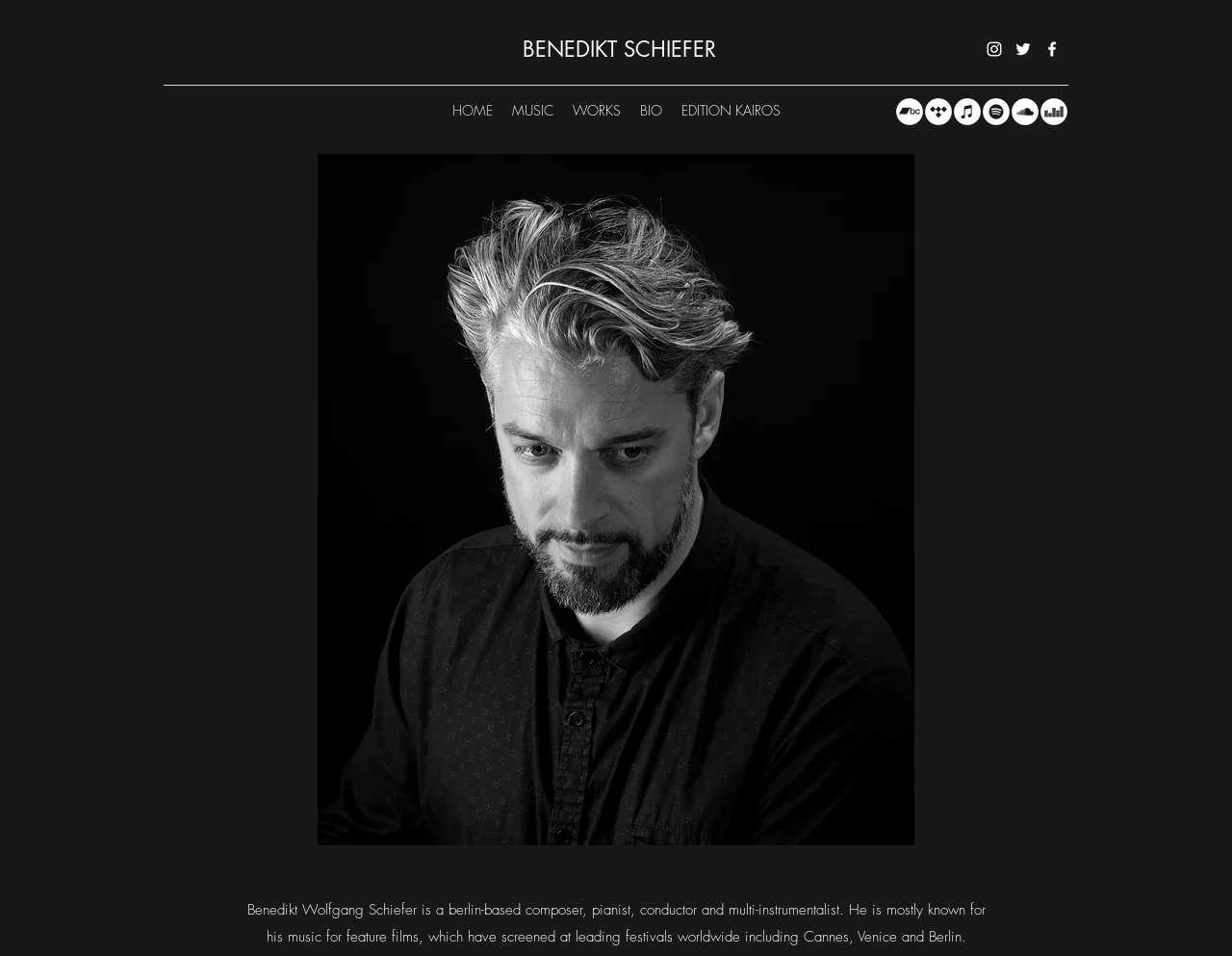Where is the composer based?
Please ensure your answer to the question is detailed and covers all necessary aspects.

The composer's location is obtained from the heading element that describes Benedikt Wolfgang Schiefer as a 'berlin-based composer, pianist, conductor and multi-instrumentalist'.